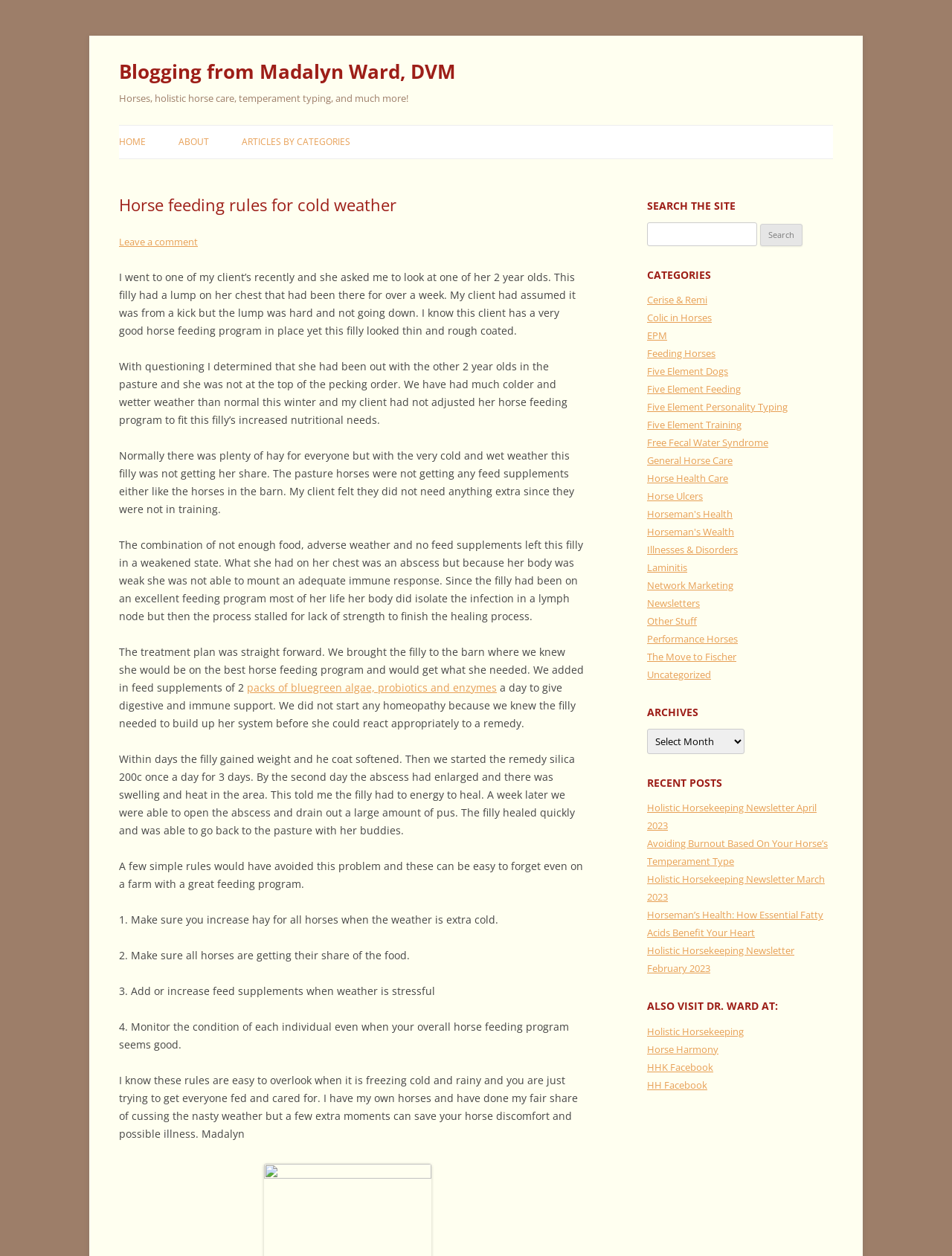Your task is to find and give the main heading text of the webpage.

Blogging from Madalyn Ward, DVM